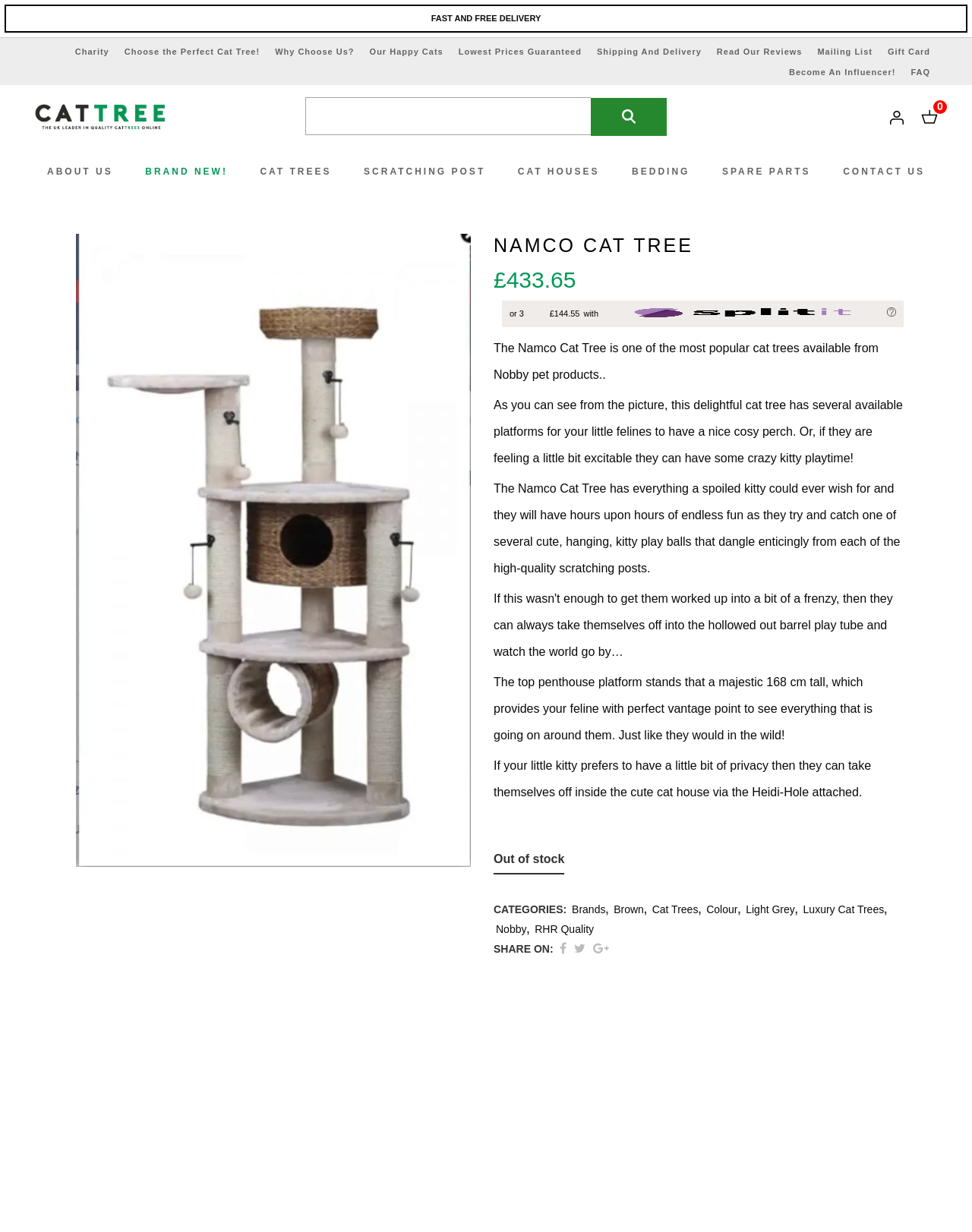Determine the bounding box coordinates for the element that should be clicked to follow this instruction: "Search for cat trees". The coordinates should be given as four float numbers between 0 and 1, in the format [left, top, right, bottom].

[0.314, 0.079, 0.608, 0.11]